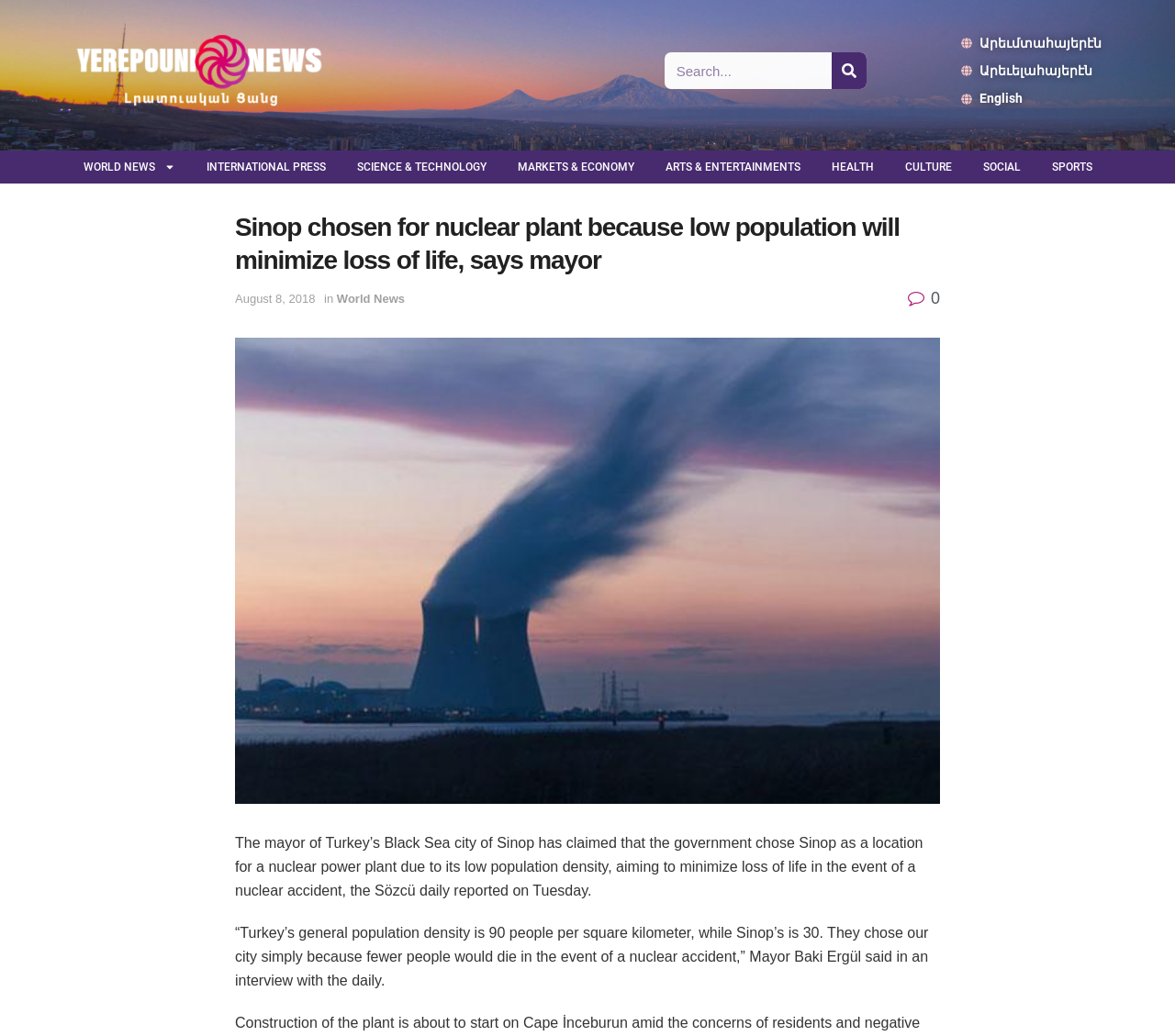Could you indicate the bounding box coordinates of the region to click in order to complete this instruction: "Check date of news".

[0.2, 0.281, 0.268, 0.295]